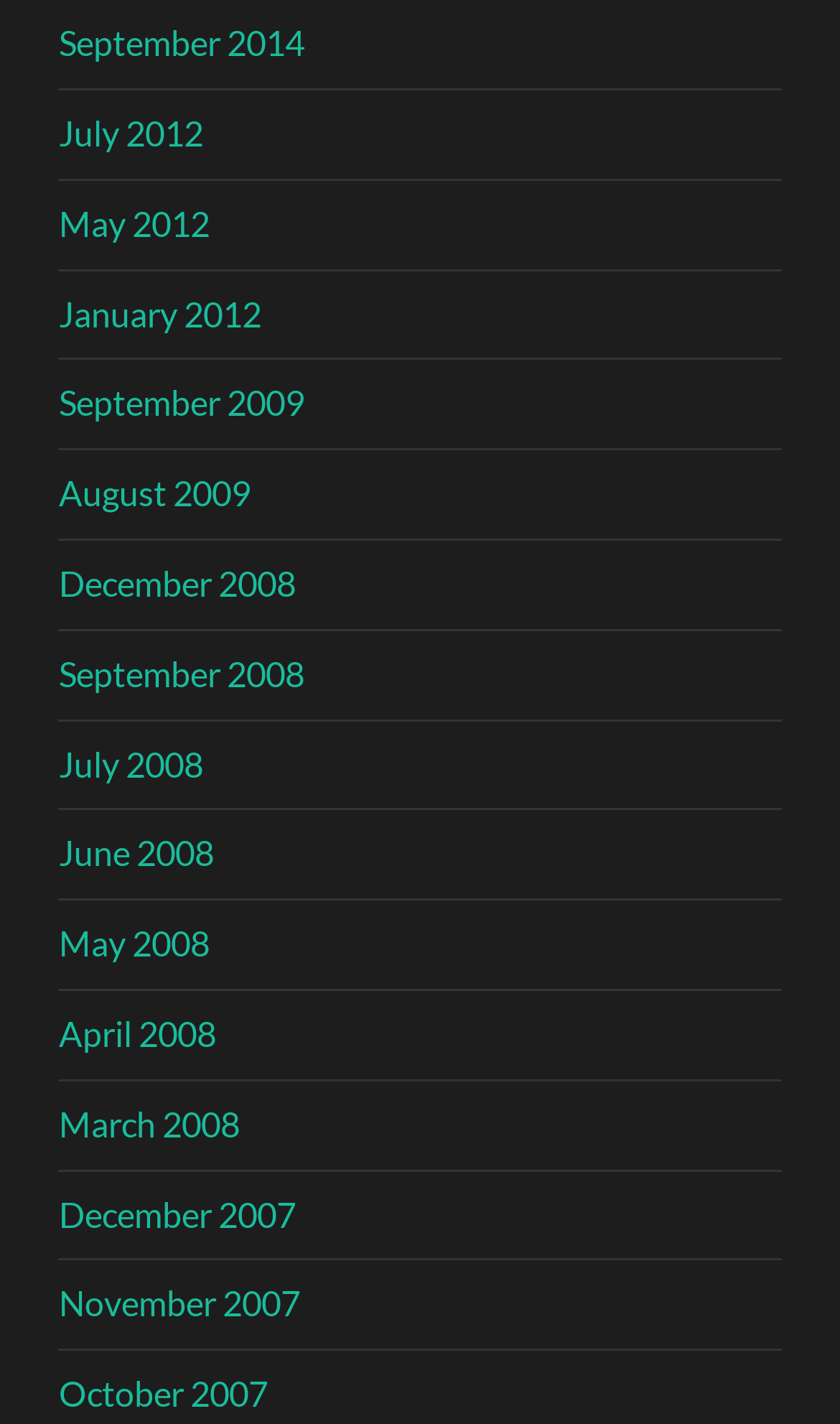Use the details in the image to answer the question thoroughly: 
What is the month listed just above September 2008?

By examining the list of links, I found that the month listed just above September 2008 is July 2008, which has a bounding box coordinate of [0.07, 0.521, 0.242, 0.55].